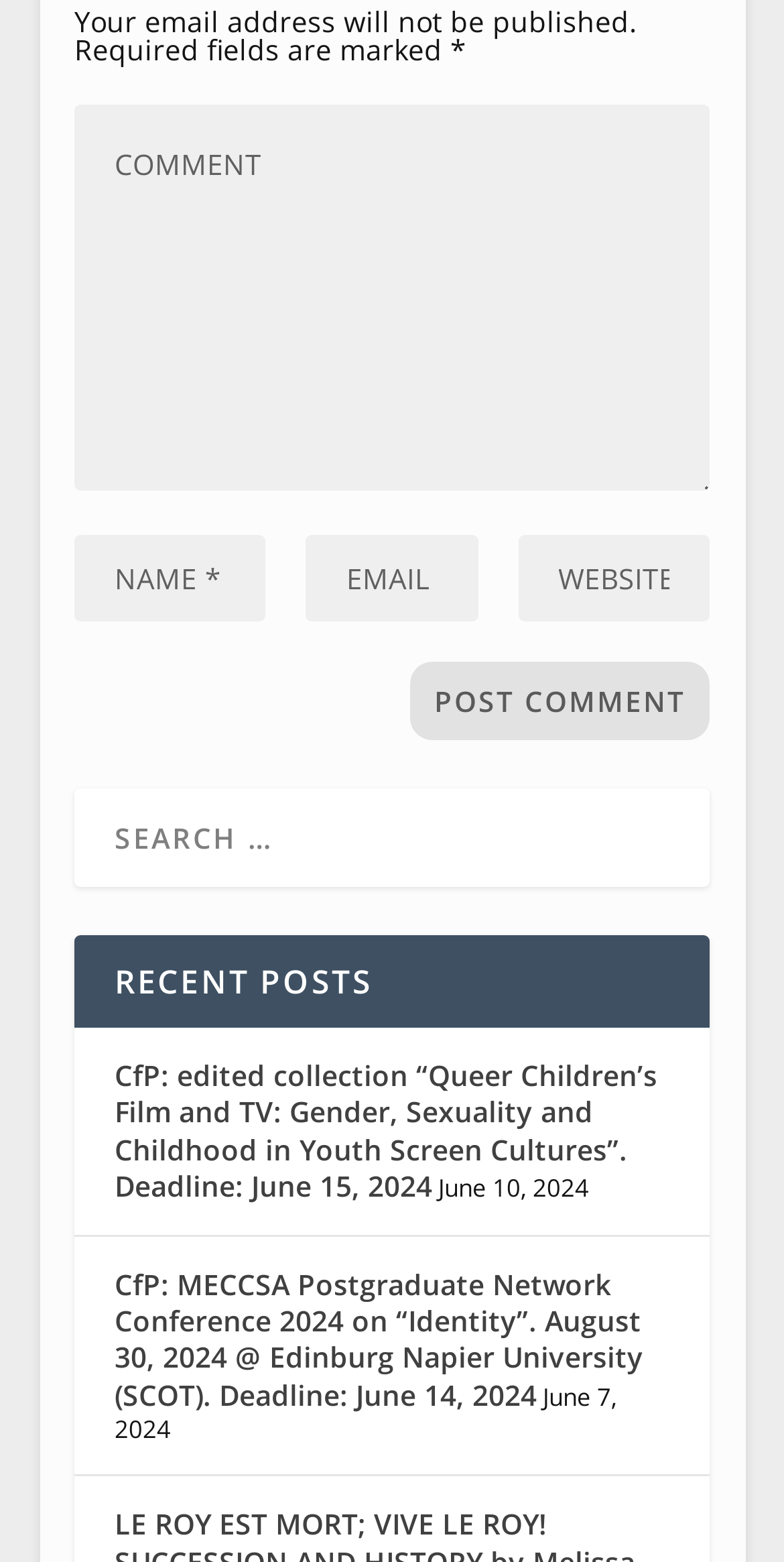Answer in one word or a short phrase: 
How many textboxes are required to post a comment?

3